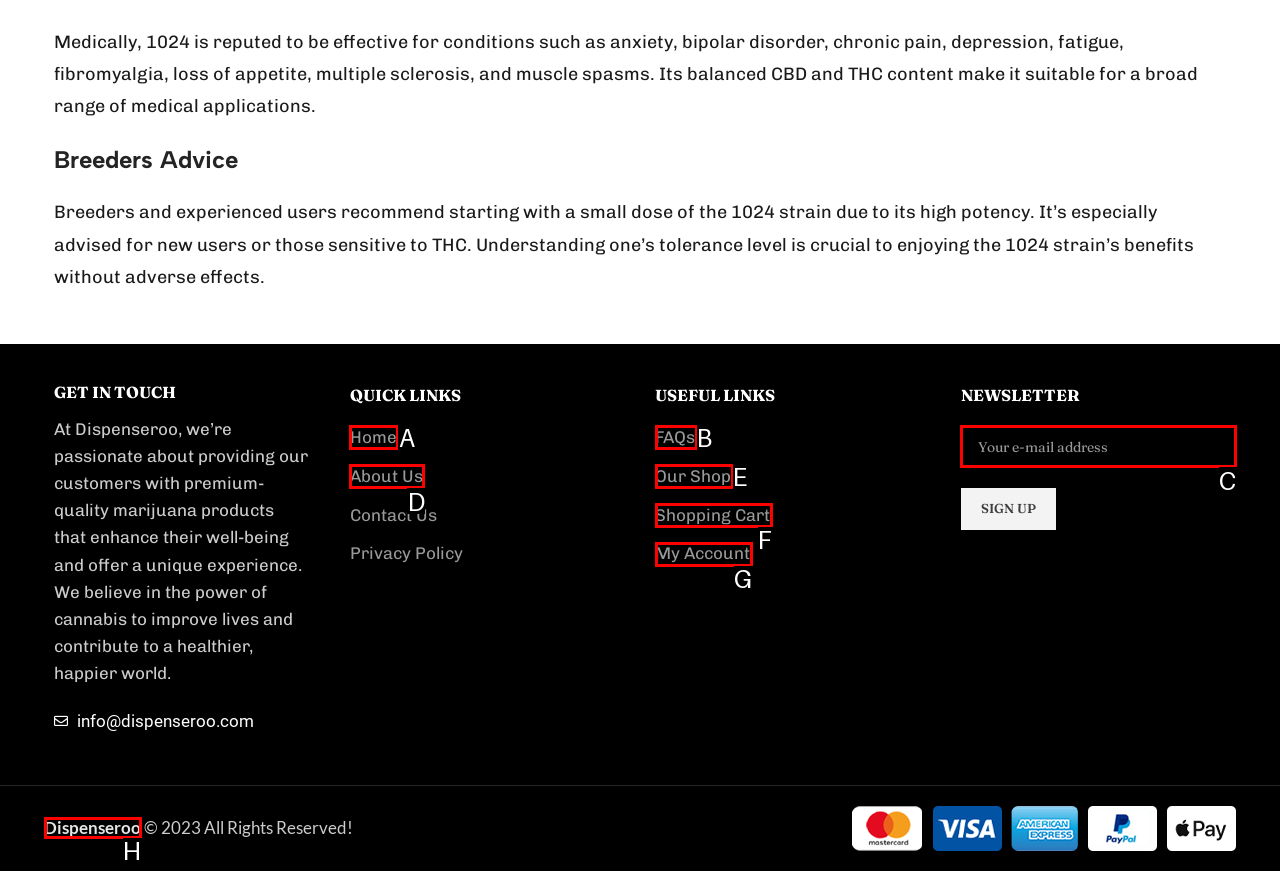Which option is described as follows: name="EMAIL" placeholder="Your e-mail address"
Answer with the letter of the matching option directly.

C